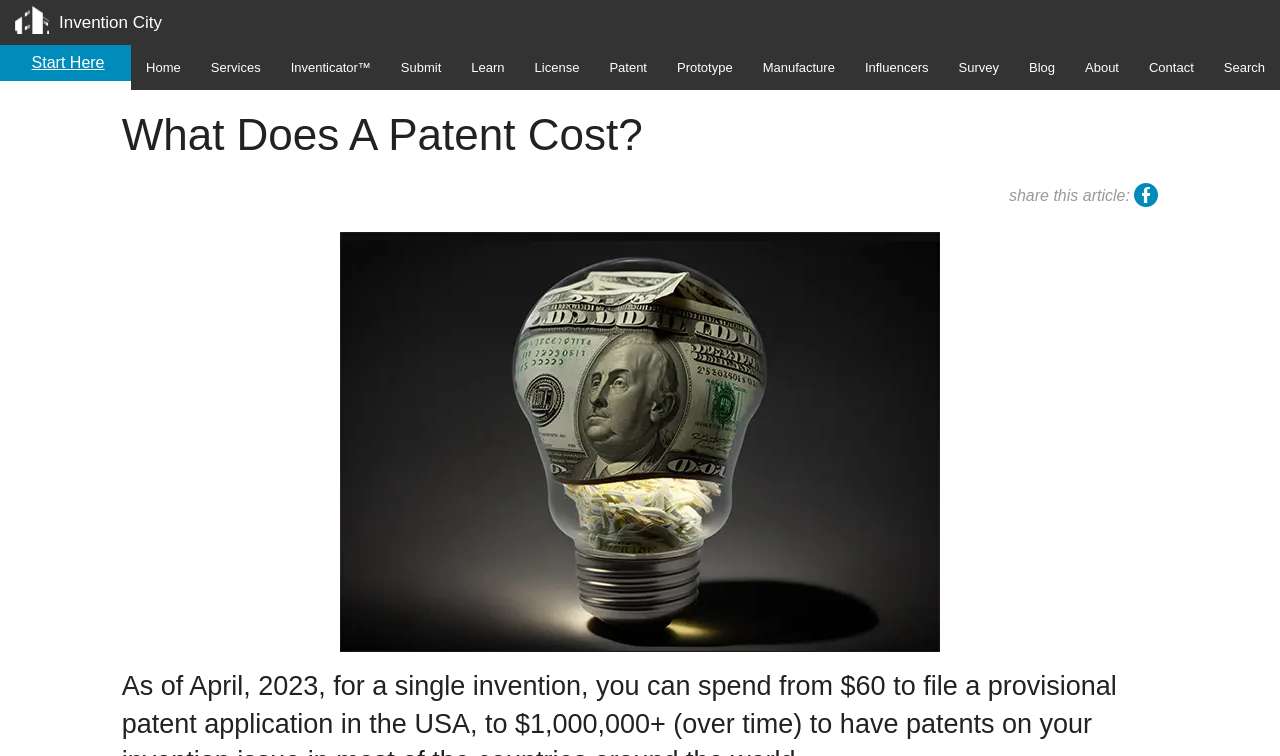Find the bounding box coordinates of the element to click in order to complete the given instruction: "go to home page."

[0.102, 0.06, 0.153, 0.119]